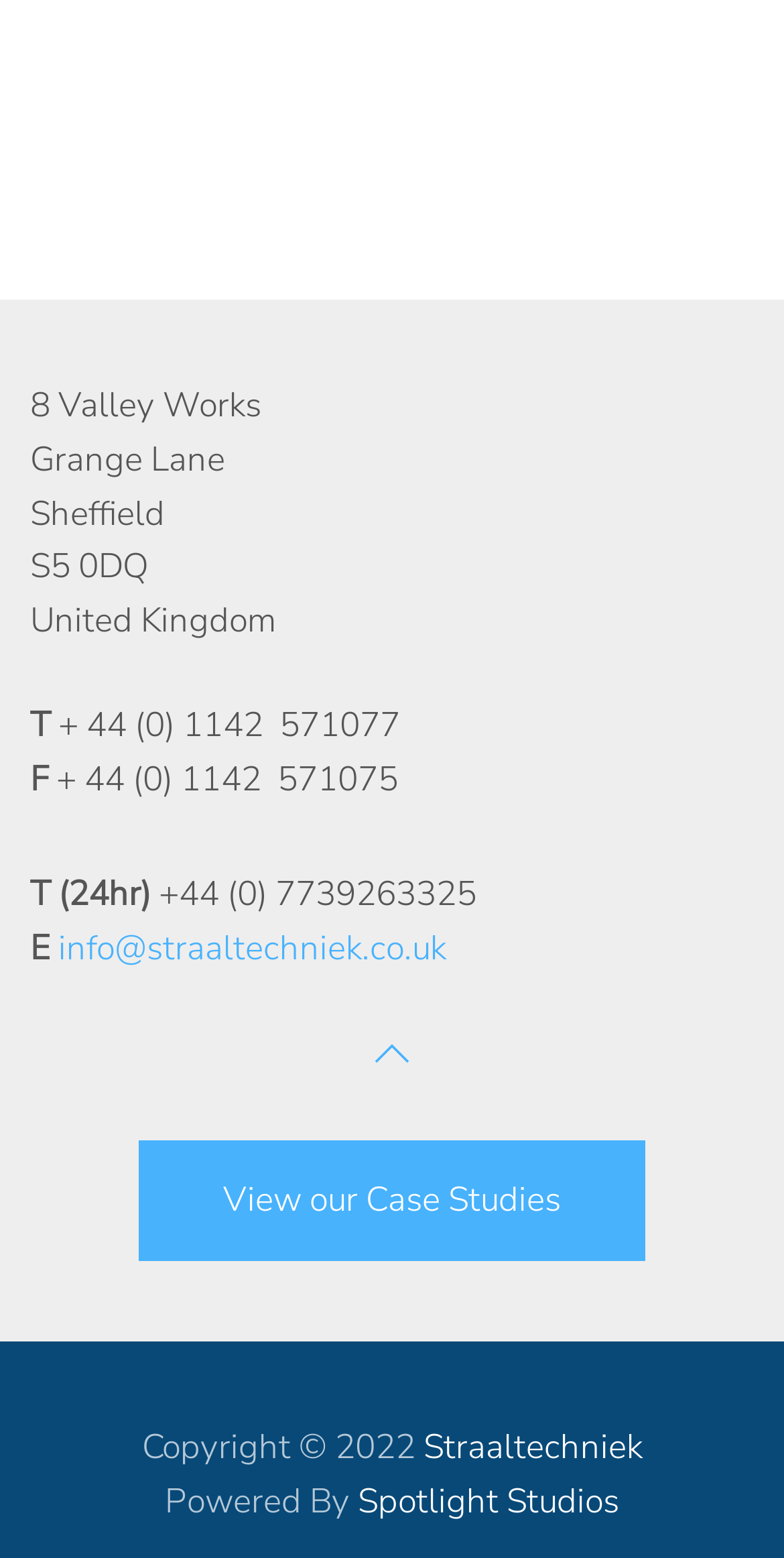Respond to the question below with a single word or phrase: What is the phone number?

+44 (0) 1142 571077